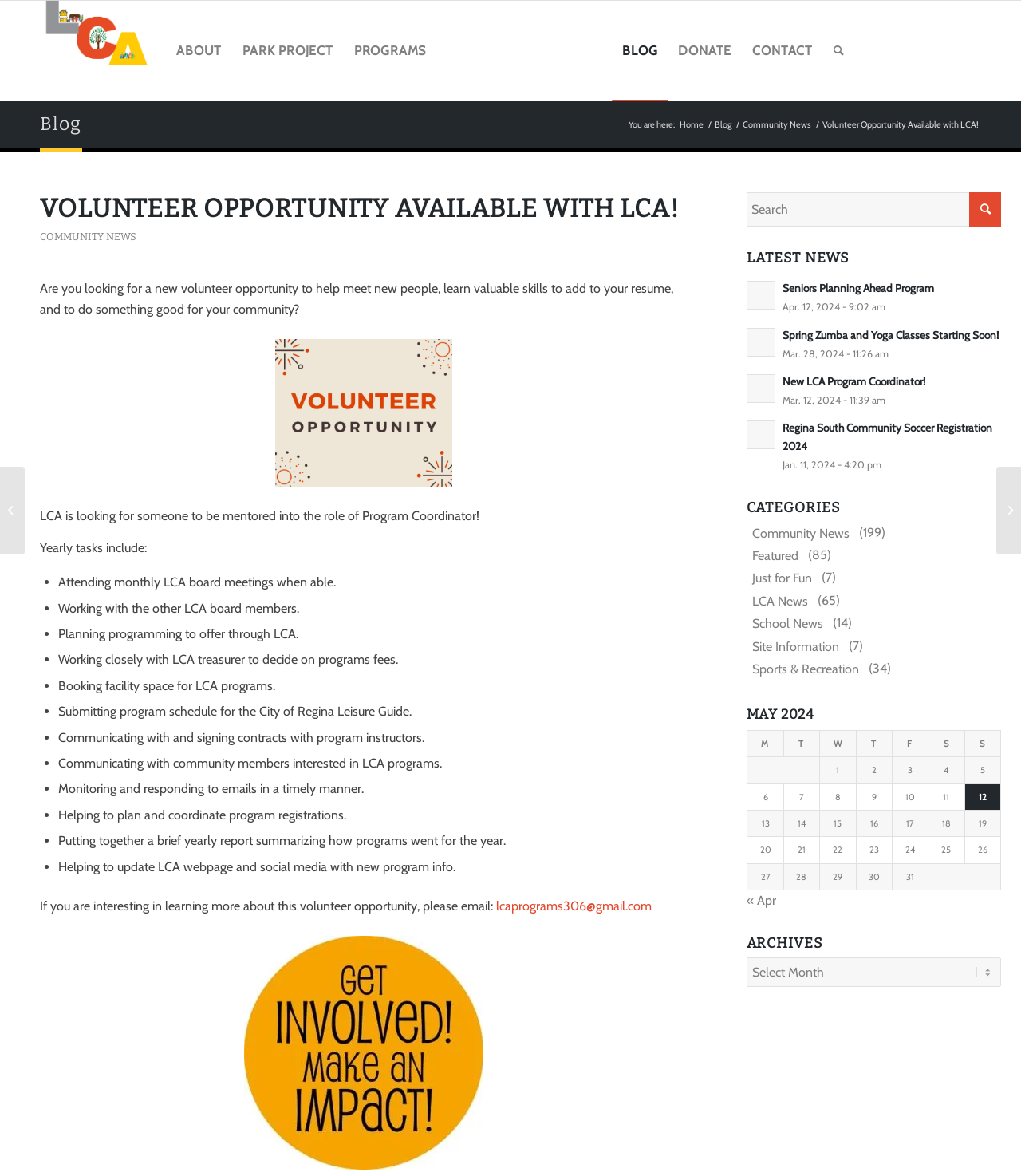Pinpoint the bounding box coordinates of the area that must be clicked to complete this instruction: "Click on ABOUT".

[0.163, 0.001, 0.228, 0.085]